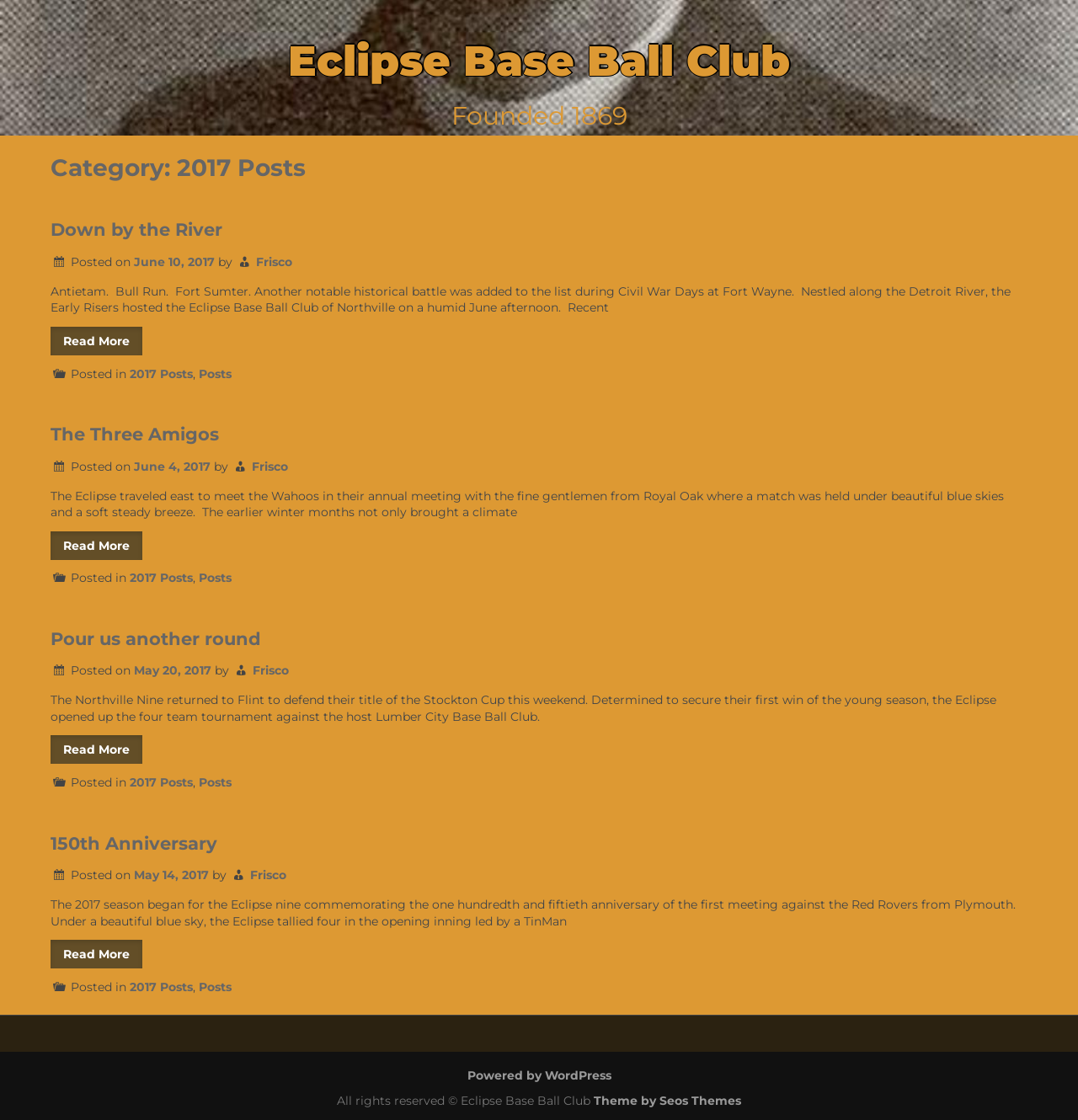Using the provided element description: "150th Anniversary", determine the bounding box coordinates of the corresponding UI element in the screenshot.

[0.047, 0.743, 0.202, 0.762]